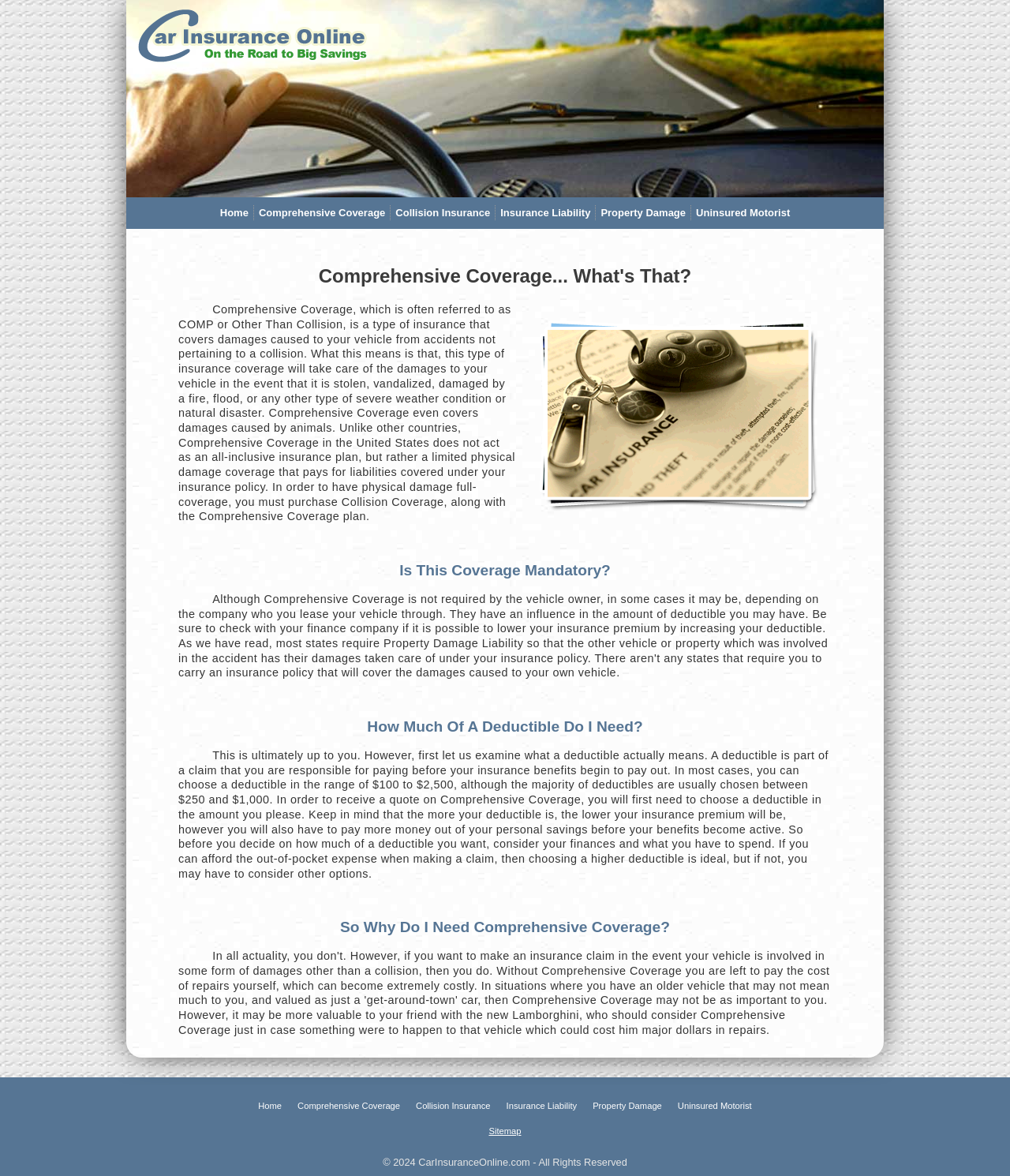Observe the image and answer the following question in detail: What is the range of deductible?

According to the webpage, a deductible is part of a claim that you are responsible for paying before your insurance benefits begin to pay out, and you can choose a deductible in the range of $100 to $2,500, although the majority of deductibles are usually chosen between $250 and $1,000.